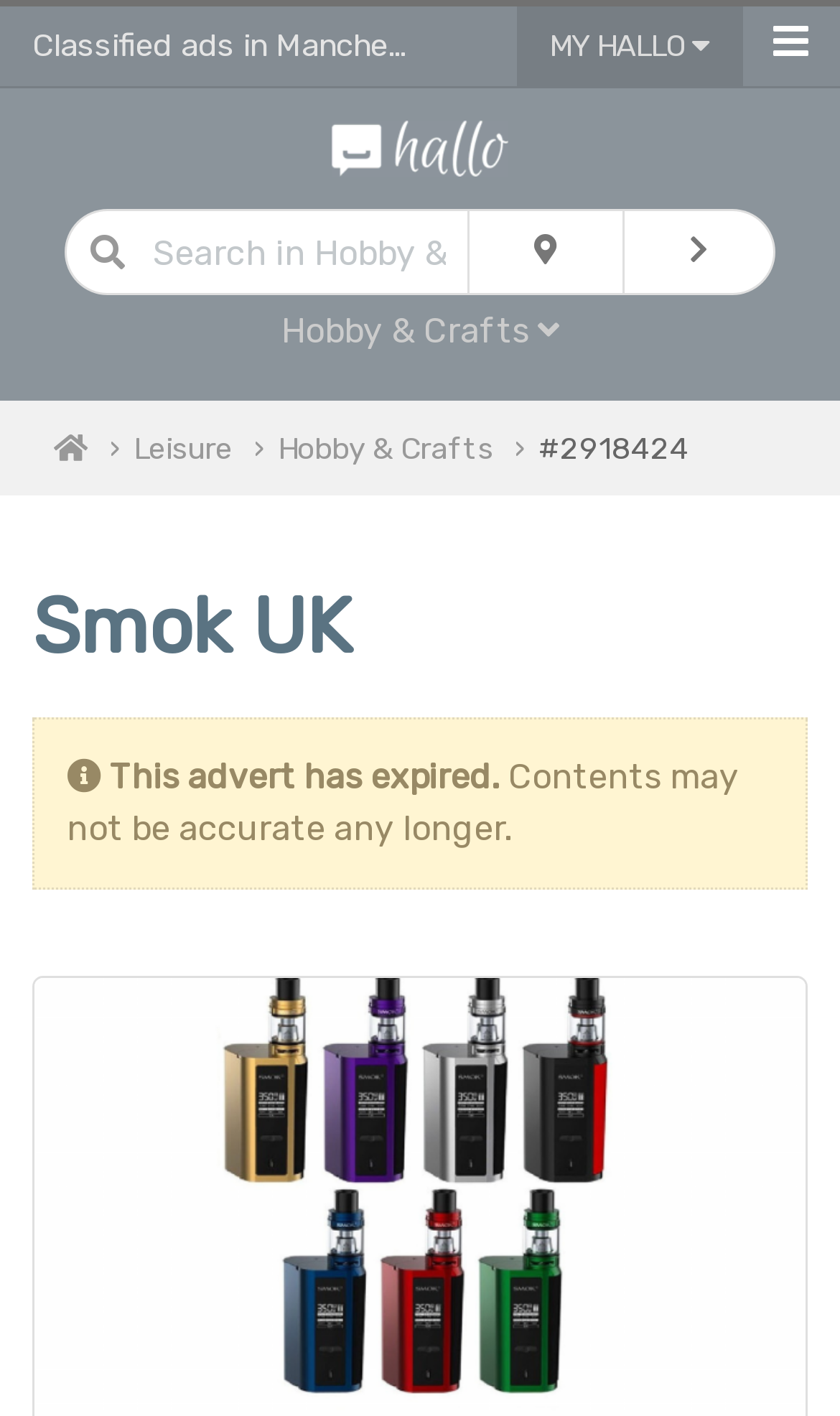Provide an in-depth caption for the contents of the webpage.

The webpage appears to be a classified ads page, specifically for Smok products in Manchester, UK. At the top, there is a heading "Smok UK" and a button "MY HALLO" with an arrow icon, indicating a dropdown menu. To the right of the heading, there is a link with a house icon, which is likely a navigation link to the main page.

Below the heading, there is a search bar with a placeholder text "Search in Hobby & Crafts" and two buttons, one with a magnifying glass icon and another with a filter icon. The search bar is positioned near the top of the page, spanning about half of the page's width.

On the left side of the page, there are several links, including "Leisure" and "Hobby & Crafts", which are likely categories for classified ads. There is also a link with a star icon, which may be a favorite or bookmark feature.

In the main content area, there is a expired advert with a heading "Smok UK" and two static text elements indicating that the advert has expired and its contents may not be accurate anymore. There is no visible image or product information in this advert.

At the top-right corner of the page, there is a link "Hallo Classifieds Ads" with an image, which may be a logo or a navigation link. Above this link, there is a static text "Classified ads in Manchester", which is likely a page title or description.